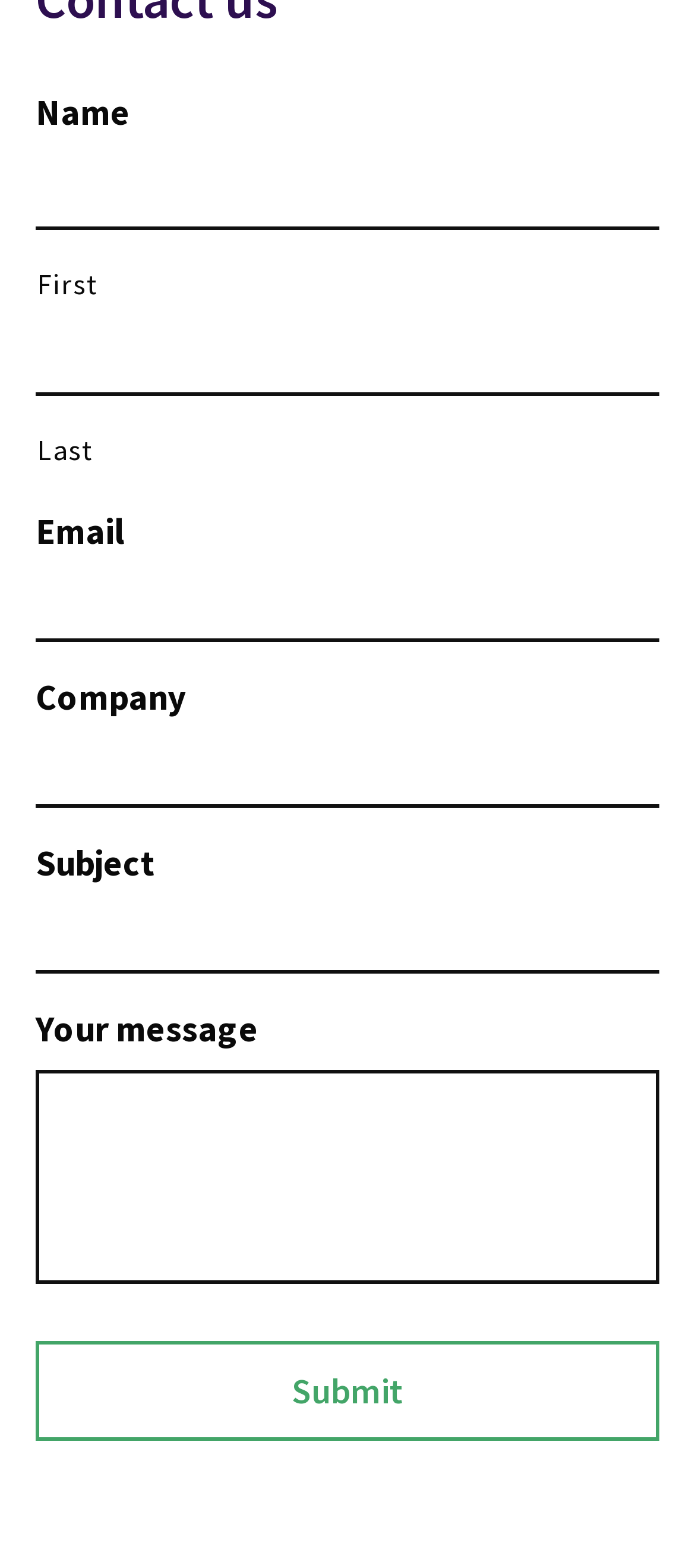Using a single word or phrase, answer the following question: 
What is the label of the first text field?

Name